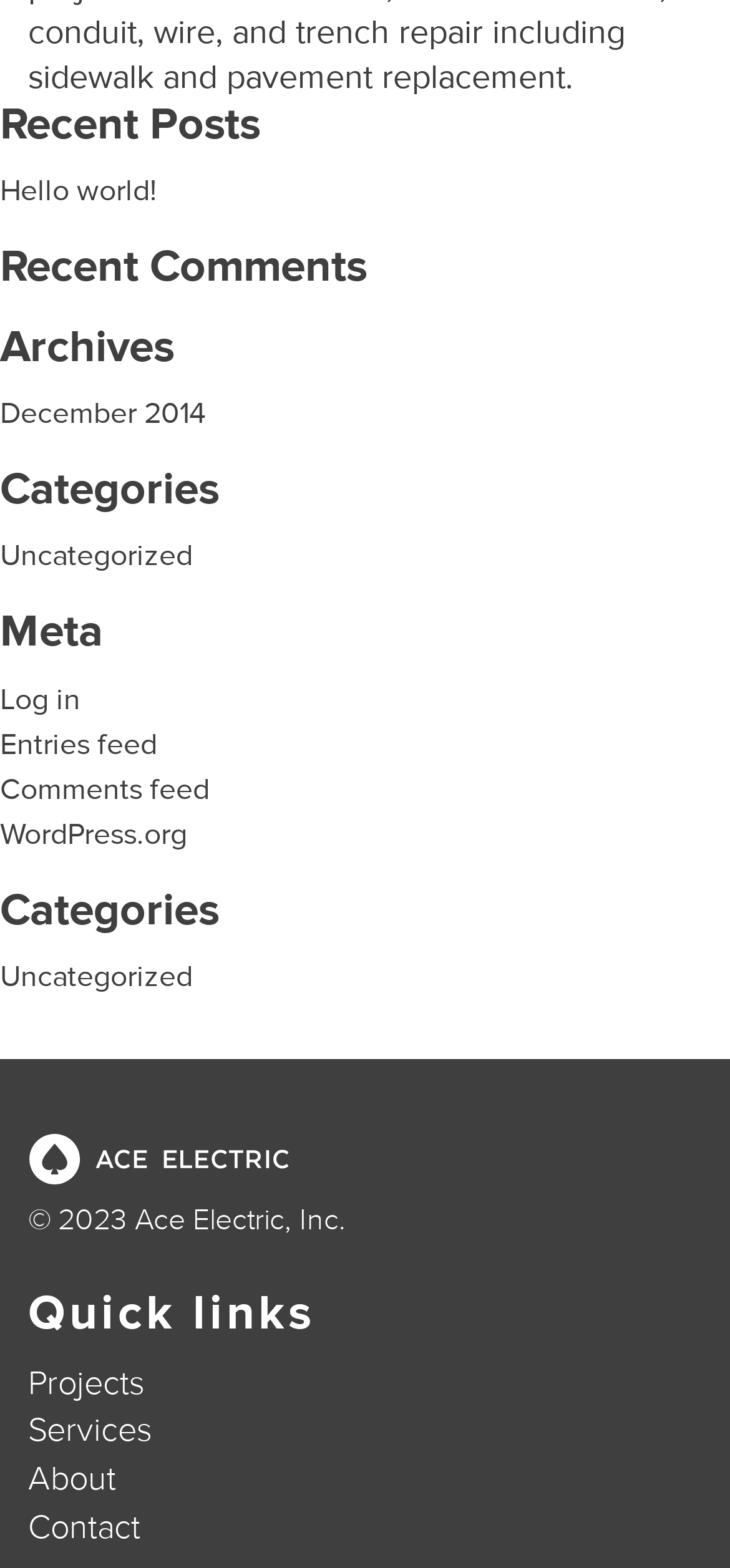Please give a succinct answer to the question in one word or phrase:
How many links are under 'Meta'?

3